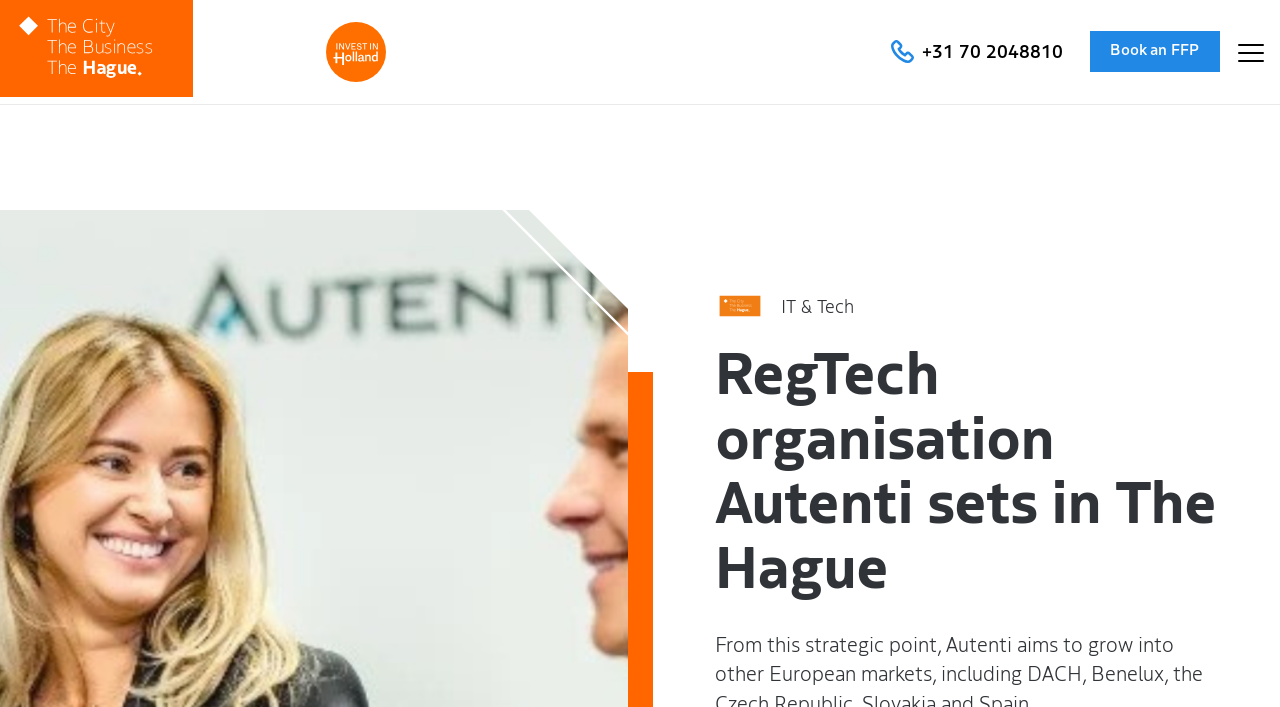Determine the bounding box coordinates for the UI element described. Format the coordinates as (top-left x, top-left y, bottom-right x, bottom-right y) and ensure all values are between 0 and 1. Element description: alt="The Hague Business Agency"

[0.0, 0.0, 0.255, 0.146]